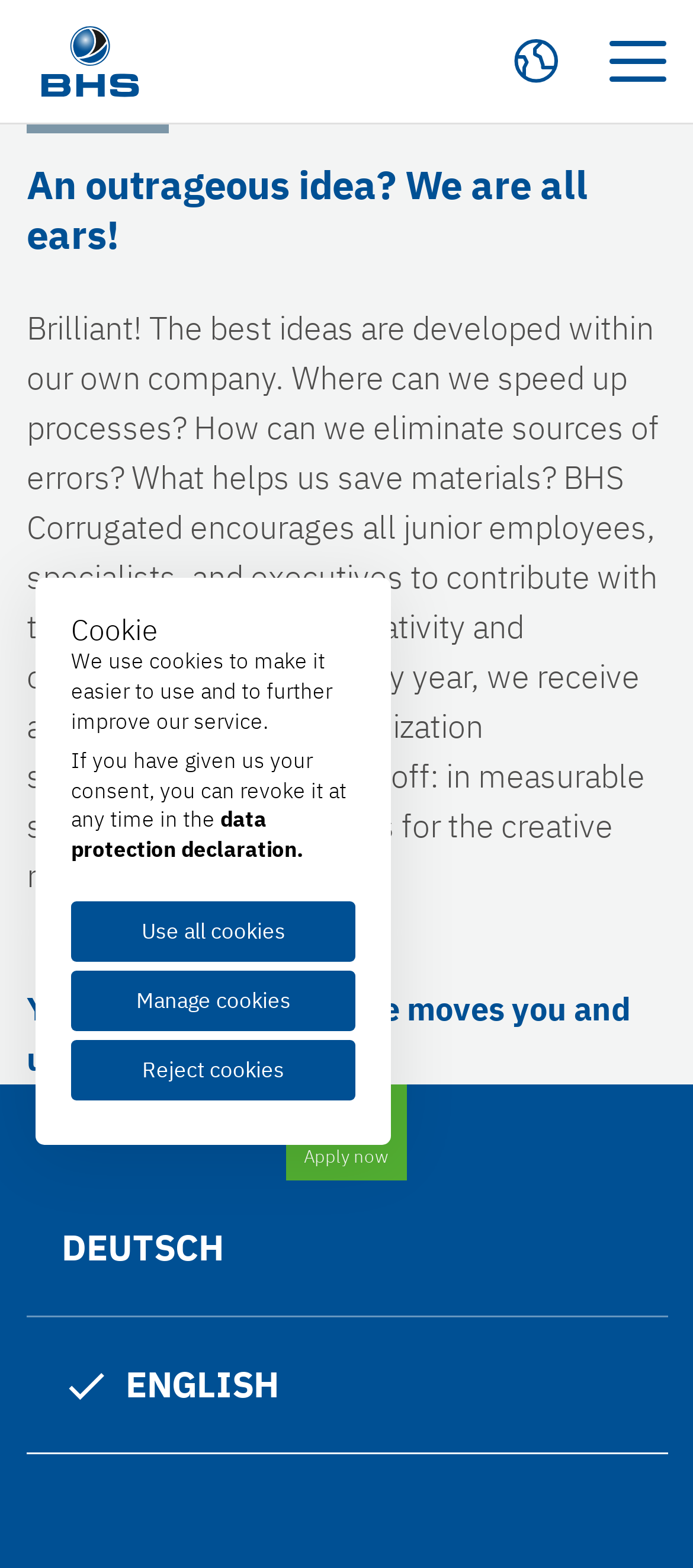Determine the primary headline of the webpage.

An outrageous idea? We are all ears!